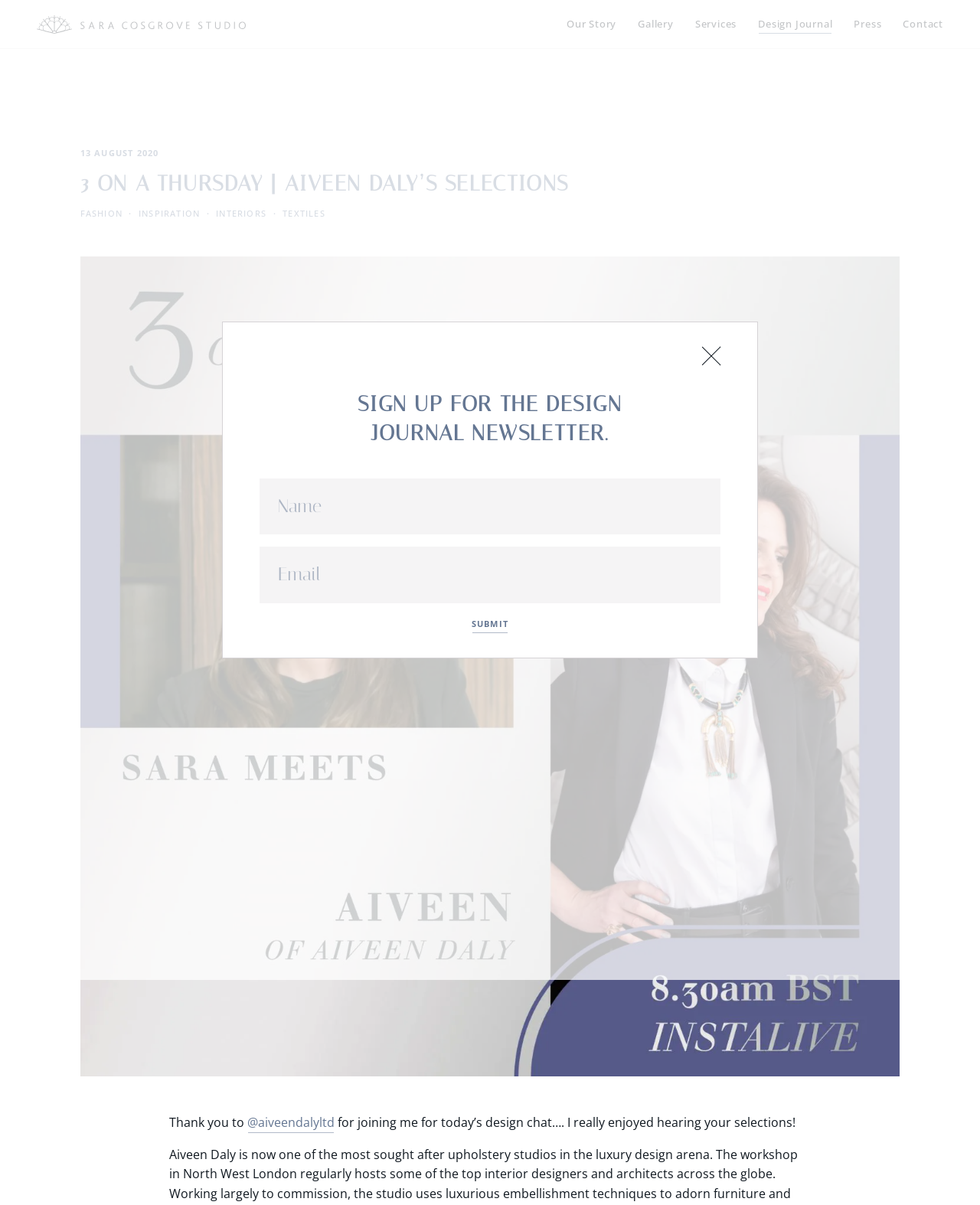Please determine the bounding box coordinates for the UI element described here. Use the format (top-left x, top-left y, bottom-right x, bottom-right y) with values bounded between 0 and 1: Gallery

[0.651, 0.014, 0.687, 0.028]